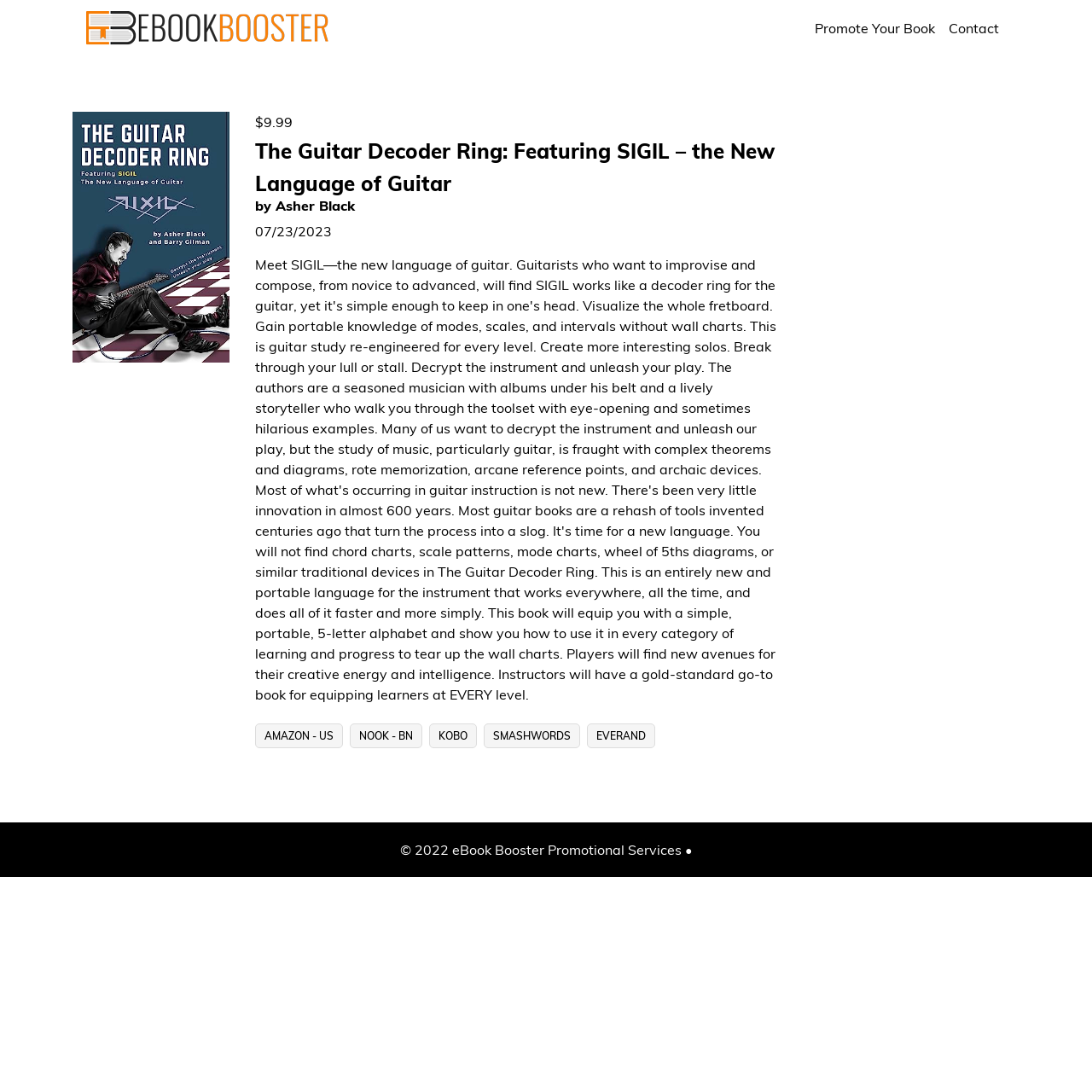Identify the bounding box coordinates of the HTML element based on this description: "Contact".

[0.862, 0.01, 0.921, 0.041]